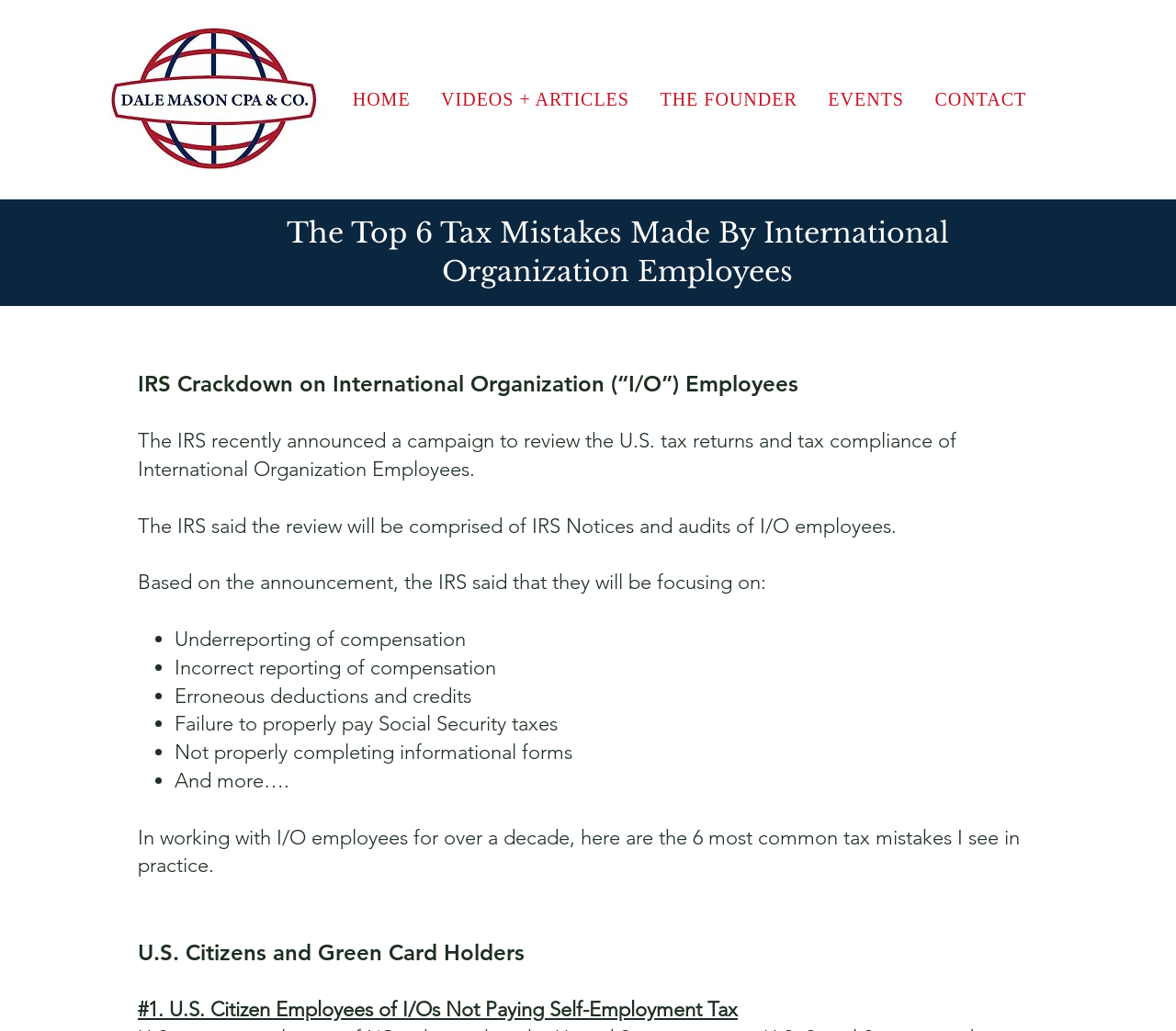Locate the UI element that matches the description THE FOUNDER in the webpage screenshot. Return the bounding box coordinates in the format (top-left x, top-left y, bottom-right x, bottom-right y), with values ranging from 0 to 1.

[0.551, 0.077, 0.688, 0.117]